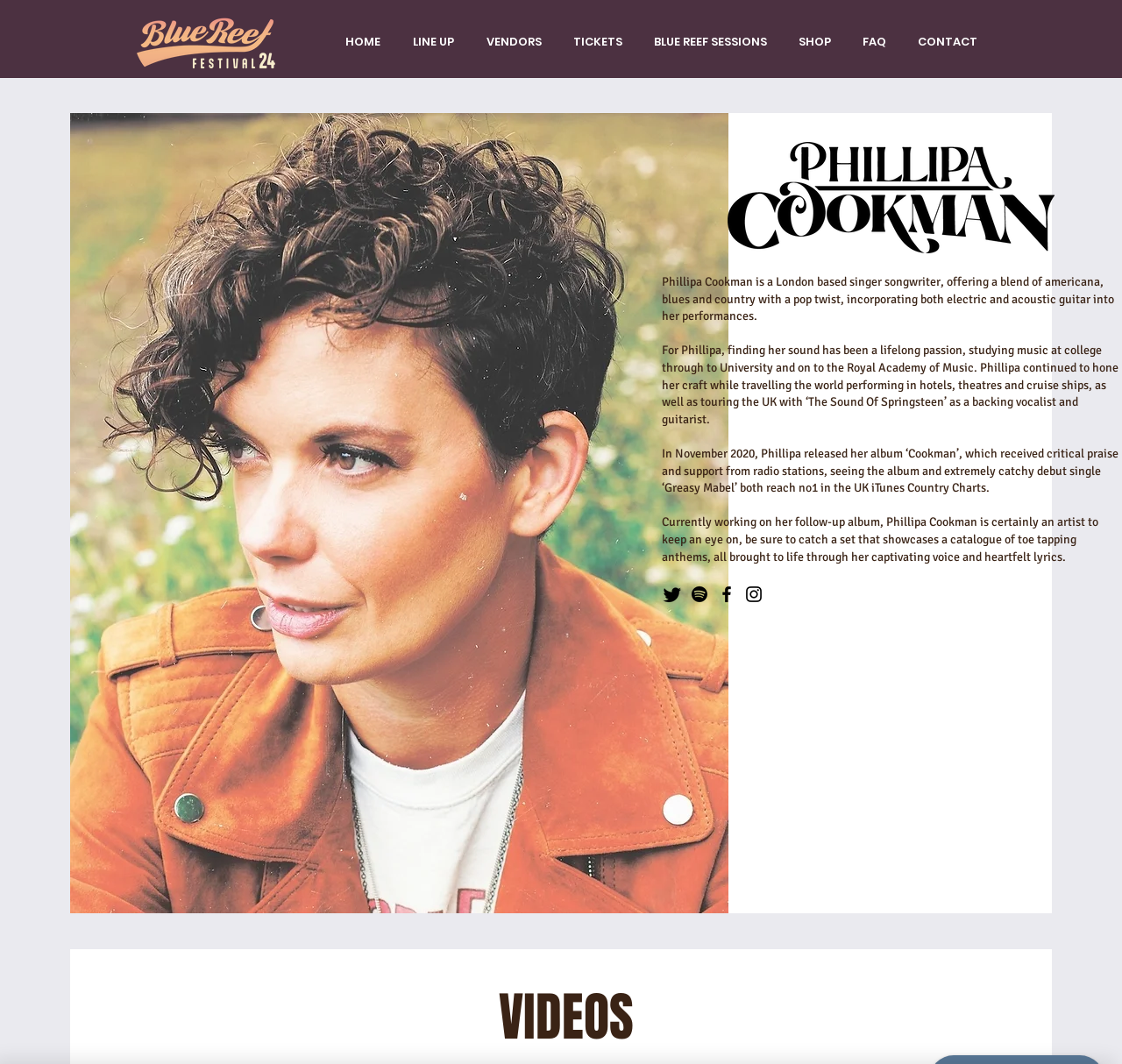Could you determine the bounding box coordinates of the clickable element to complete the instruction: "Learn more about Phillipa Cookman's album 'Cookman'"? Provide the coordinates as four float numbers between 0 and 1, i.e., [left, top, right, bottom].

[0.59, 0.419, 0.997, 0.466]